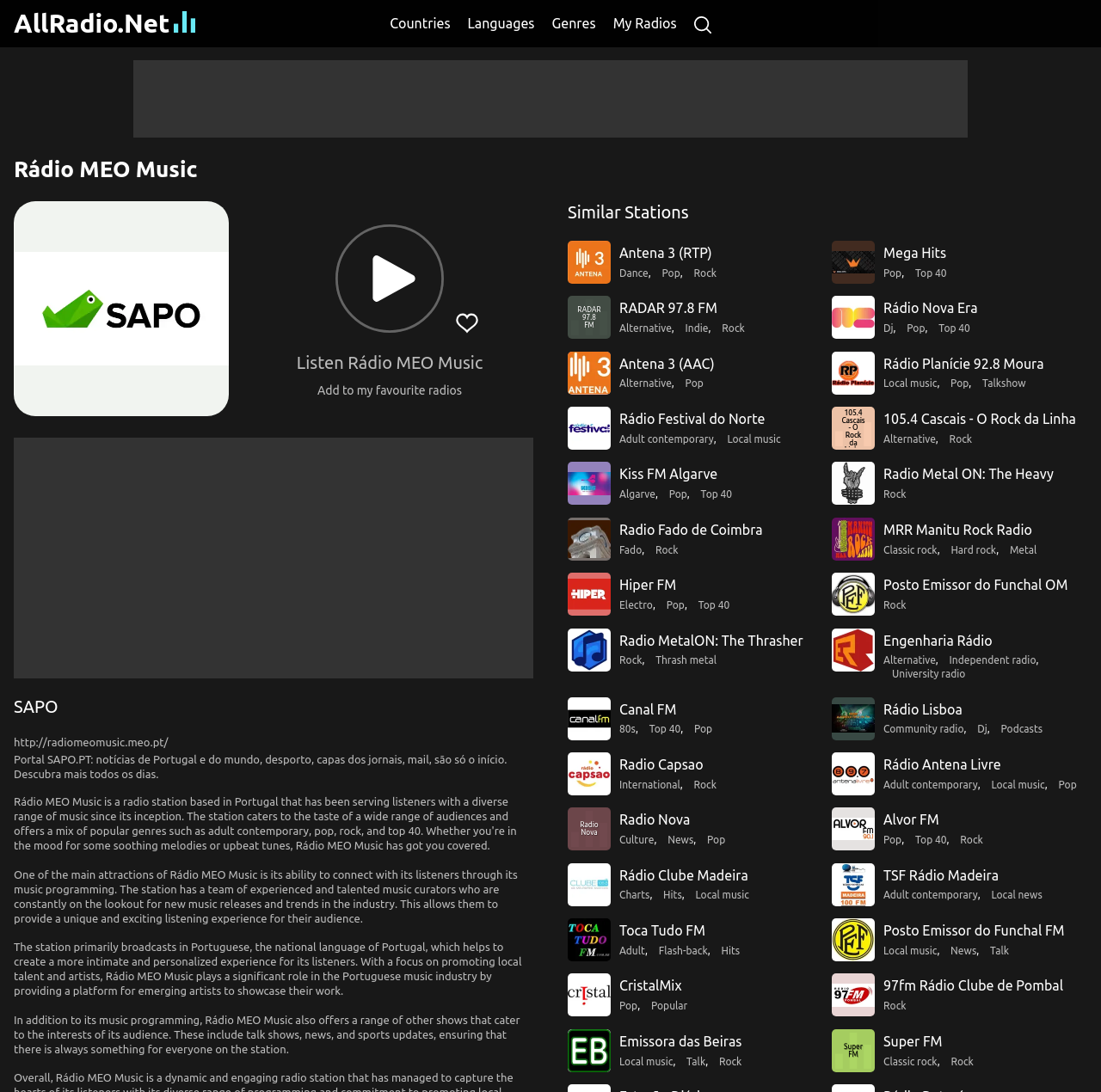Point out the bounding box coordinates of the section to click in order to follow this instruction: "Search for a radio station".

[0.63, 0.008, 0.646, 0.035]